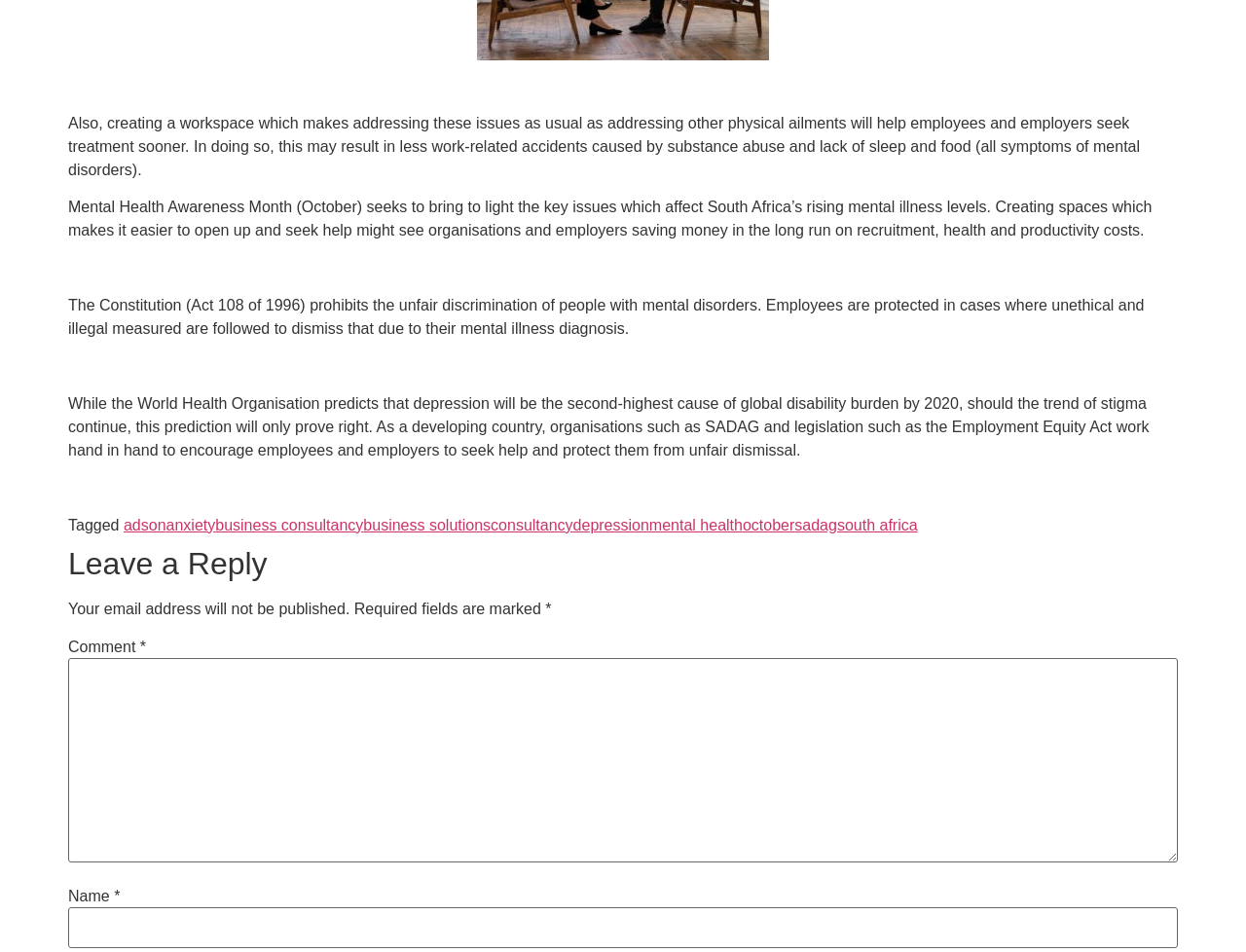Pinpoint the bounding box coordinates of the clickable element needed to complete the instruction: "Click on the 'mental health' link". The coordinates should be provided as four float numbers between 0 and 1: [left, top, right, bottom].

[0.521, 0.543, 0.596, 0.56]